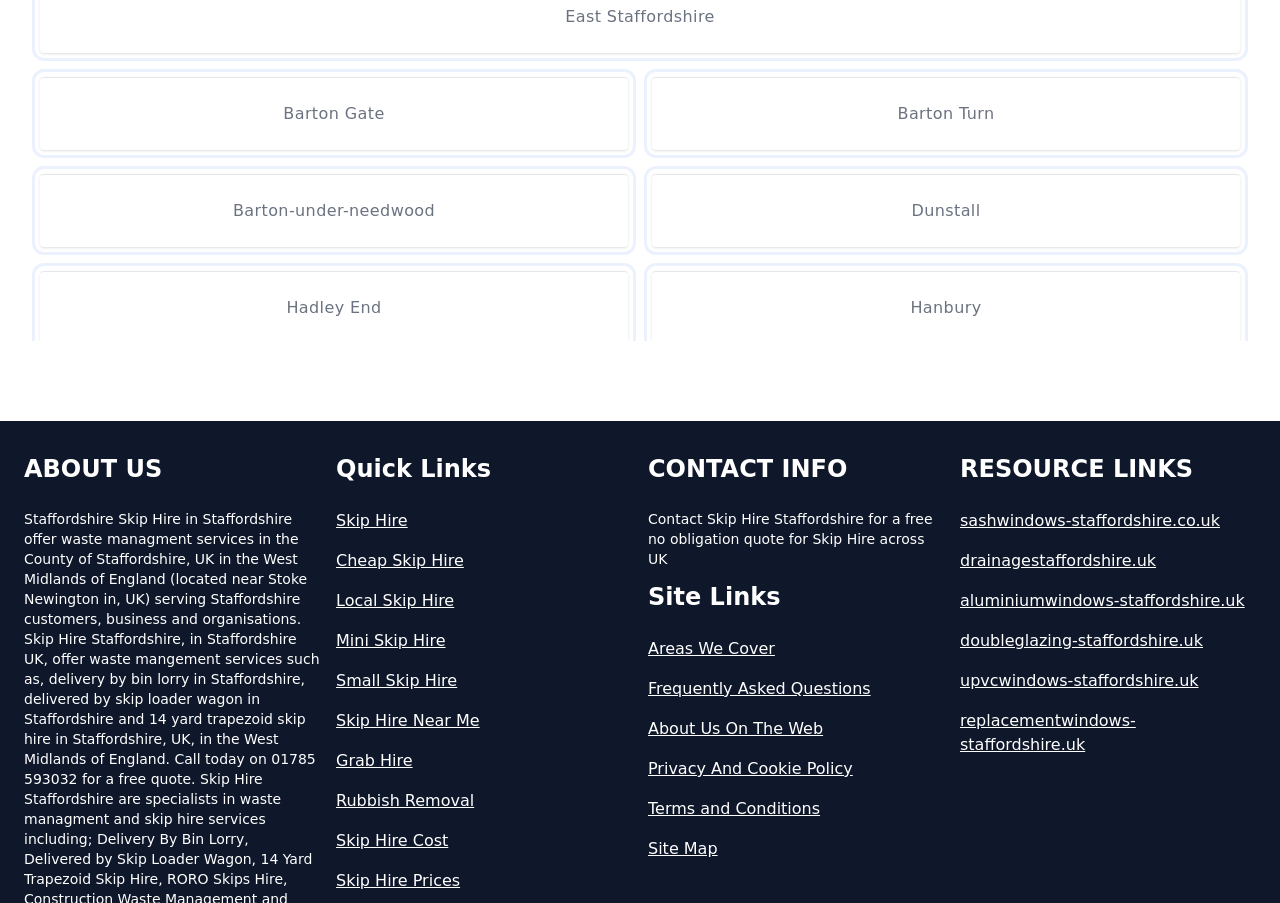Determine the bounding box coordinates of the clickable region to follow the instruction: "Contact Skip Hire Staffordshire for a quote".

[0.506, 0.566, 0.729, 0.628]